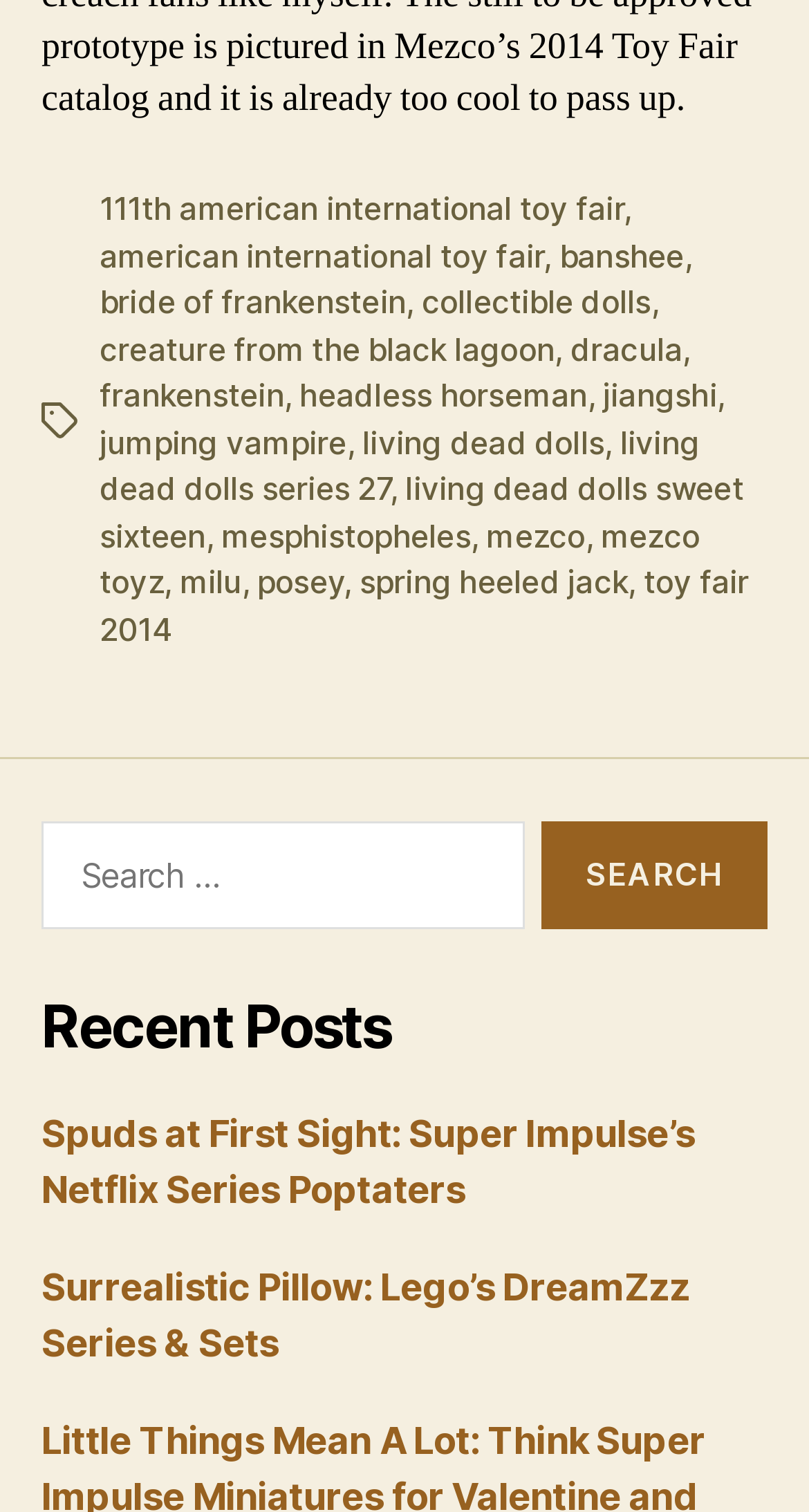Analyze the image and answer the question with as much detail as possible: 
What is the purpose of the search box?

The search box is located at the middle of the webpage with a bounding box of [0.051, 0.544, 0.648, 0.615] and is accompanied by a 'Search' button. Its purpose is to allow users to search for specific content on the webpage.